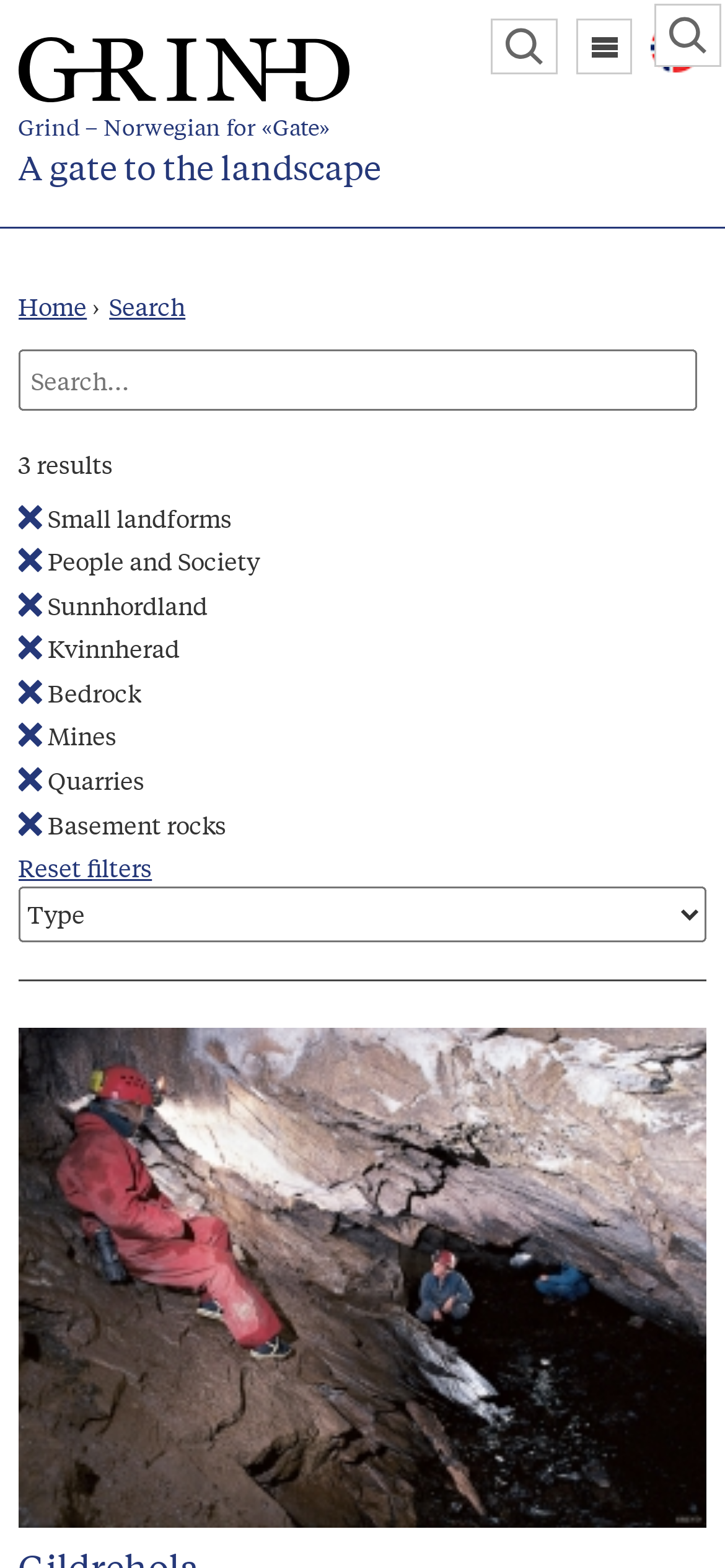How many filters are currently applied?
Please provide a single word or phrase as the answer based on the screenshot.

6